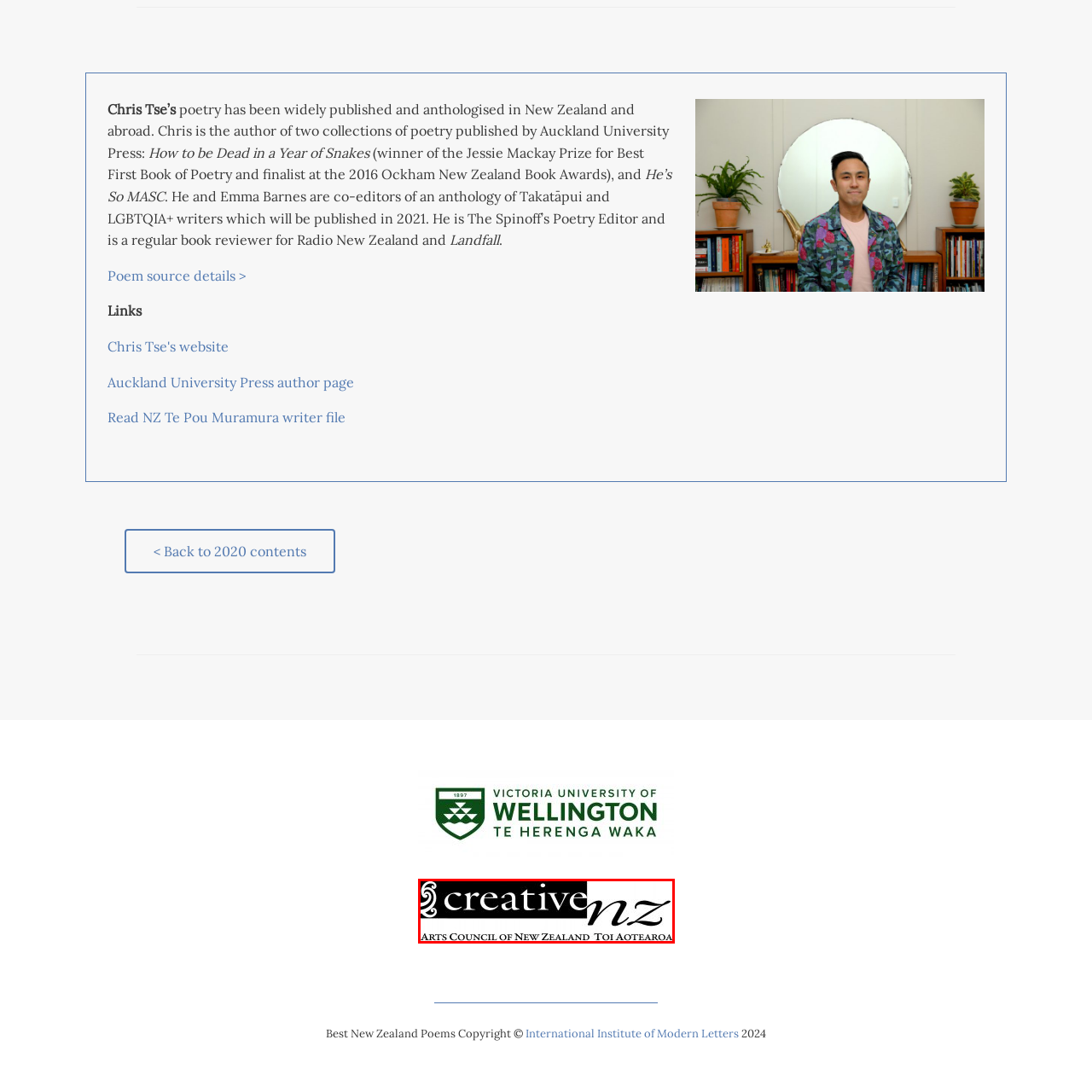Provide a thorough description of the image enclosed within the red border.

The image features the logo of Creative New Zealand, also known as the Arts Council of New Zealand Toi Aotearoa. The logo prominently displays the words "creative nz" in a stylish font, with "Creative" in a flowing script and "nz" in bold, modern typography. Below the logo, the phrase "Arts Council of New Zealand Toi Aotearoa" is clearly articulated, emphasizing the organization's role in supporting and promoting the arts in New Zealand. This visually distinct logo represents an institution dedicated to fostering creativity and cultural expression throughout the country.